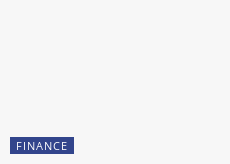Generate a comprehensive description of the image.

The image features a button labeled "FINANCE" prominently displayed against a light gray background. The button, designed in a rectangular shape with rounded corners, is filled with a deep blue color, providing a strong contrast that makes the text easily readable. The text itself is presented in a clean, white font, enhancing its visibility. This button likely serves as a navigational link to finance-related content or articles, inviting users to explore topics focused on financial management, investment strategies, and other monetary matters. The design emphasizes clarity and accessibility, aligning with modern web aesthetics.